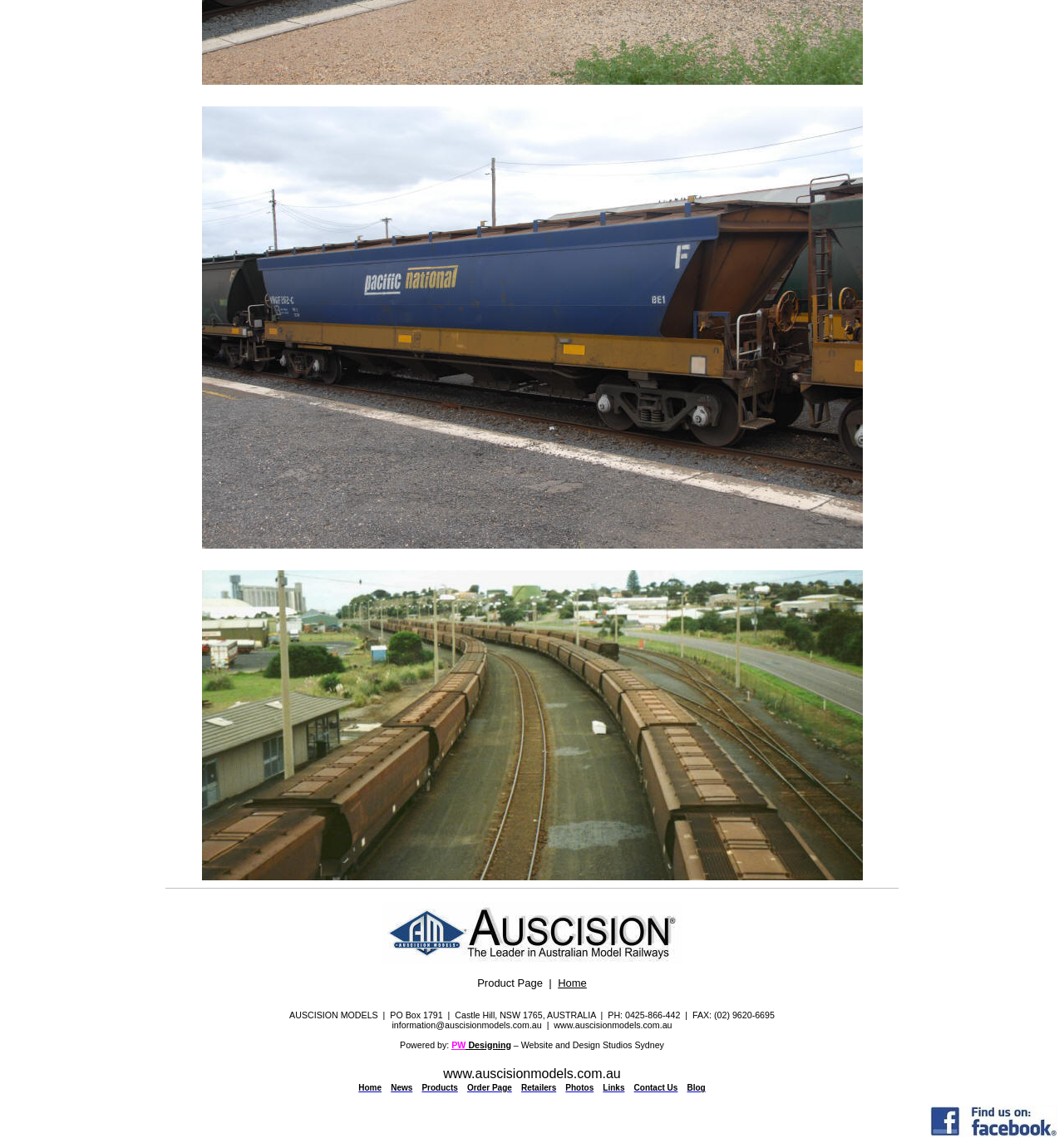Pinpoint the bounding box coordinates of the clickable area needed to execute the instruction: "Visit the 'www.auscisionmodels.com.au' website". The coordinates should be specified as four float numbers between 0 and 1, i.e., [left, top, right, bottom].

[0.521, 0.889, 0.632, 0.897]